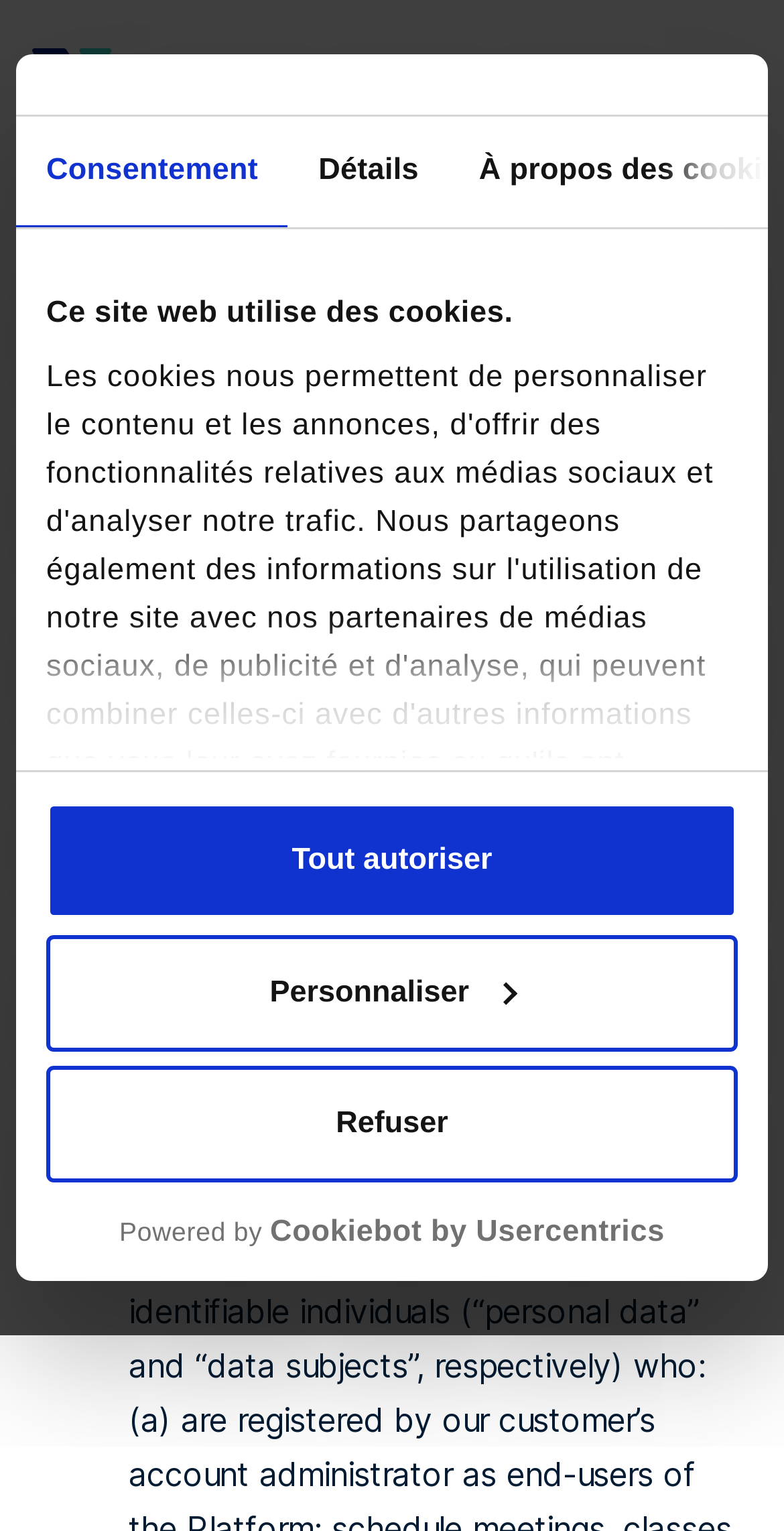Locate the bounding box of the UI element described by: "Powered by Cookiebot by Usercentrics" in the given webpage screenshot.

[0.059, 0.792, 0.941, 0.817]